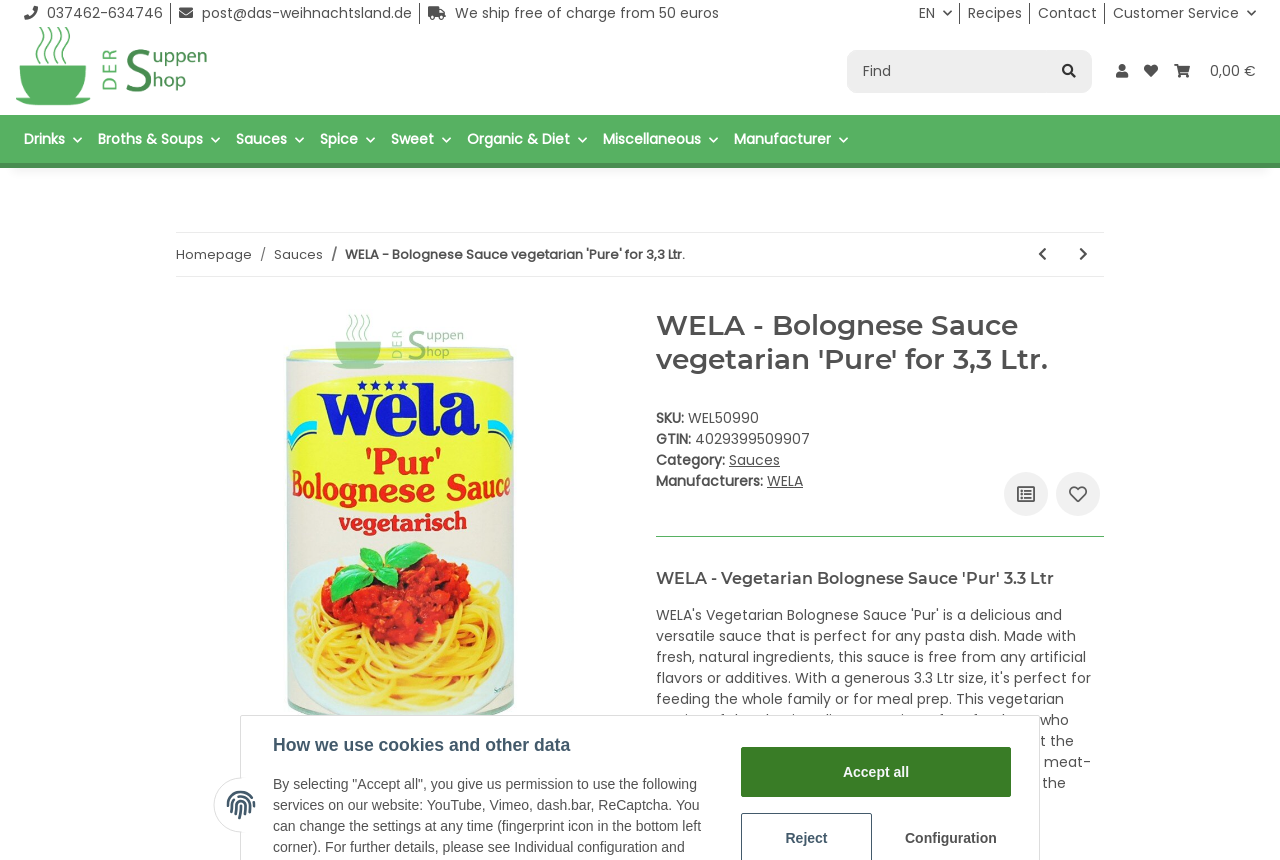What is the manufacturer of the sauce?
Using the visual information, answer the question in a single word or phrase.

WELA